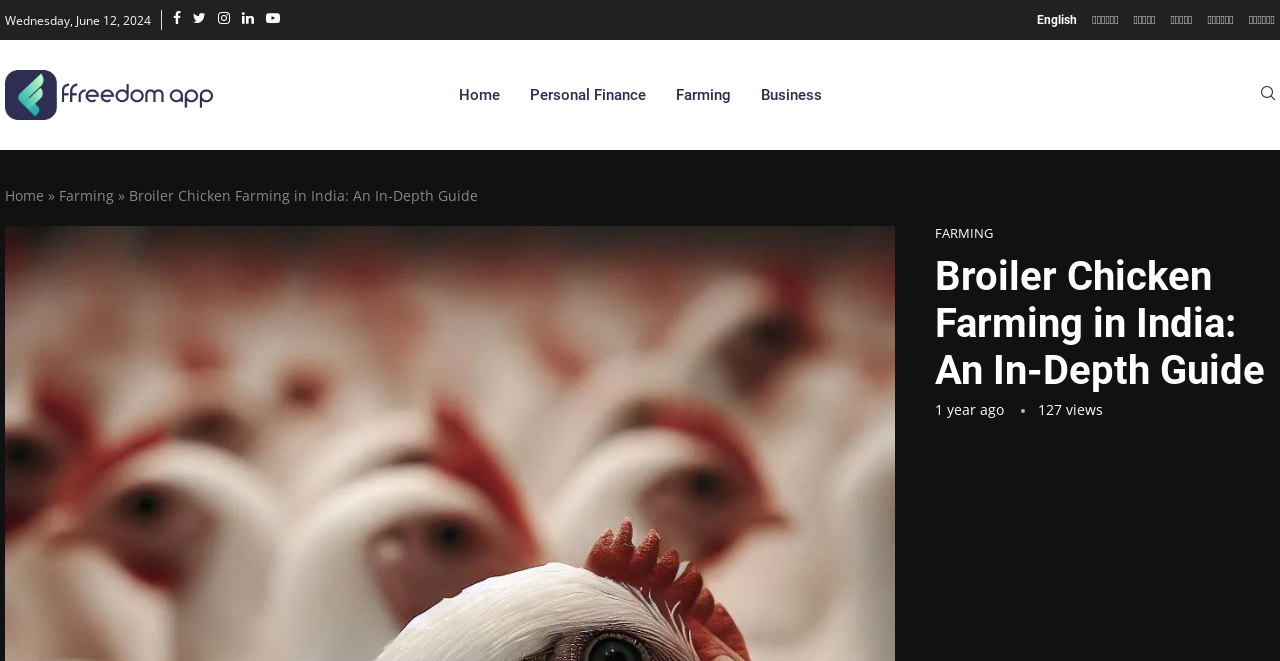Identify the main heading of the webpage and provide its text content.

Broiler Chicken Farming in India: An In-Depth Guide